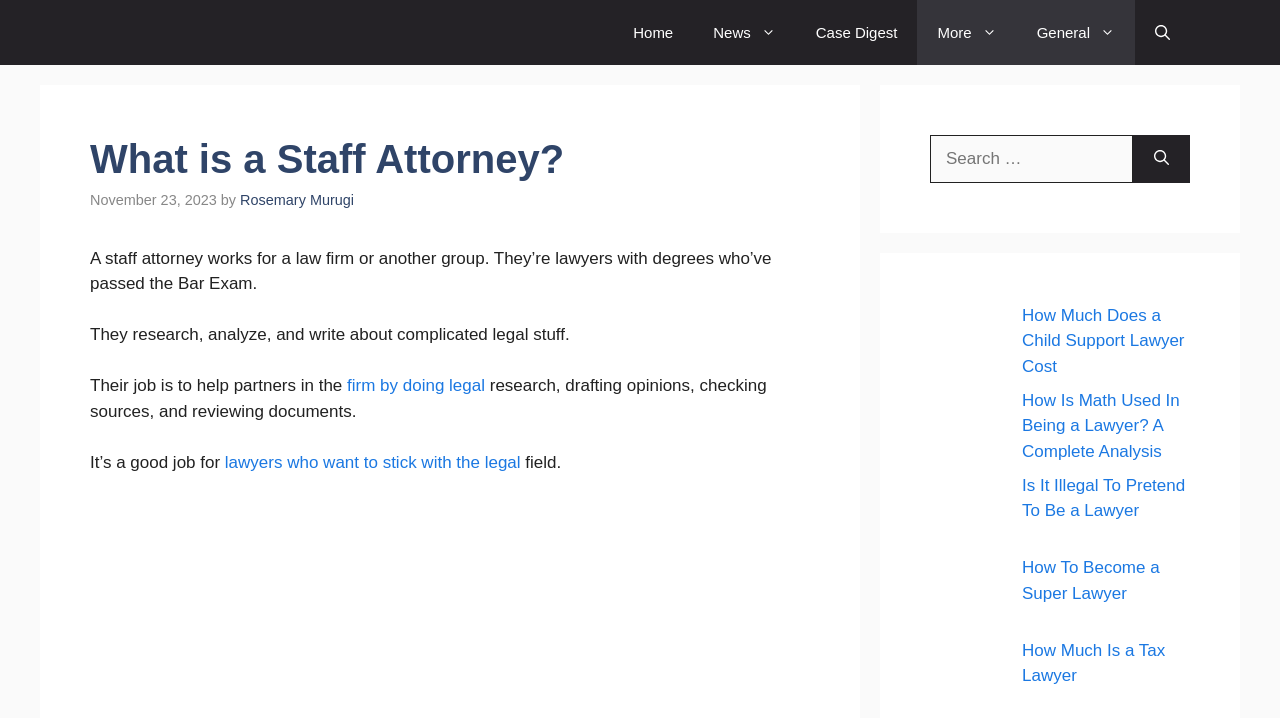Please find and generate the text of the main heading on the webpage.

What is a Staff Attorney?